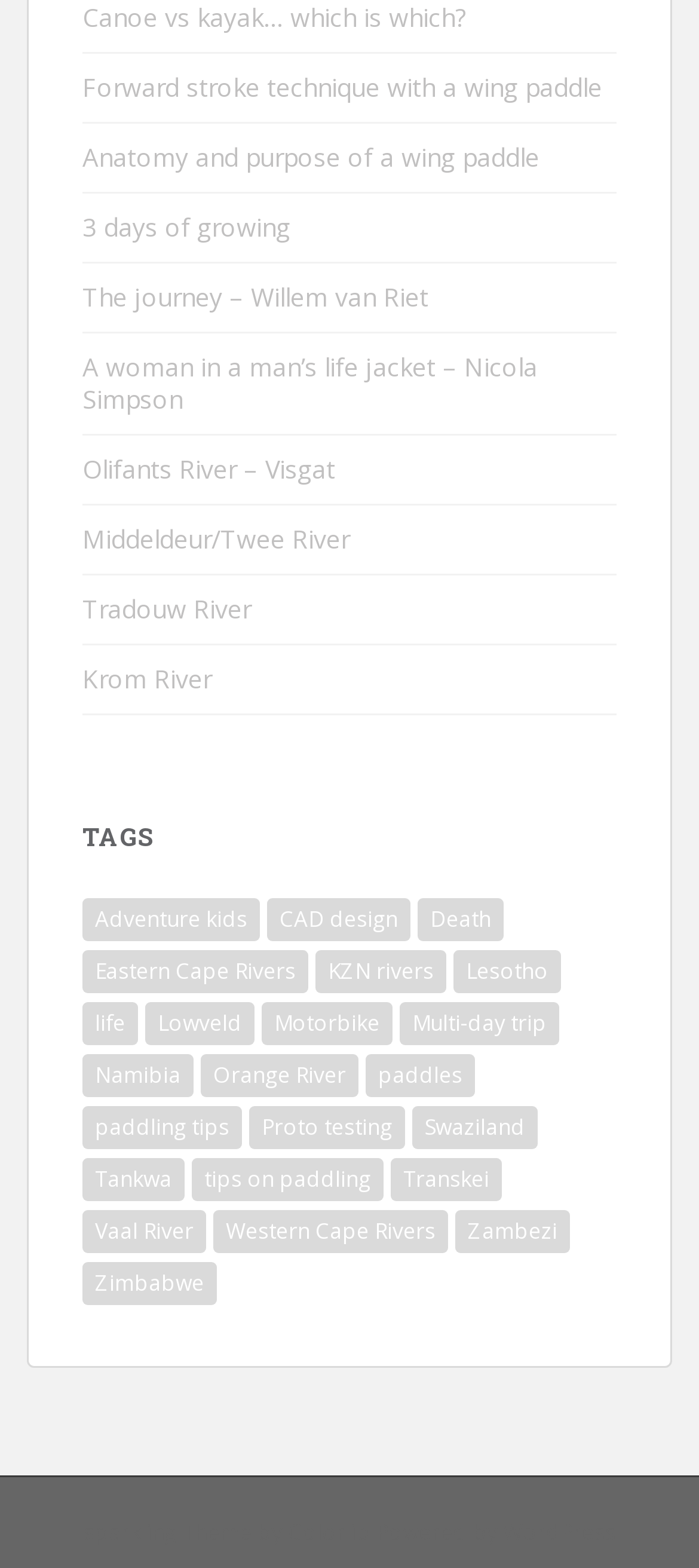Return the bounding box coordinates of the UI element that corresponds to this description: "Olifants River – Visgat". The coordinates must be given as four float numbers in the range of 0 and 1, [left, top, right, bottom].

[0.118, 0.289, 0.479, 0.31]